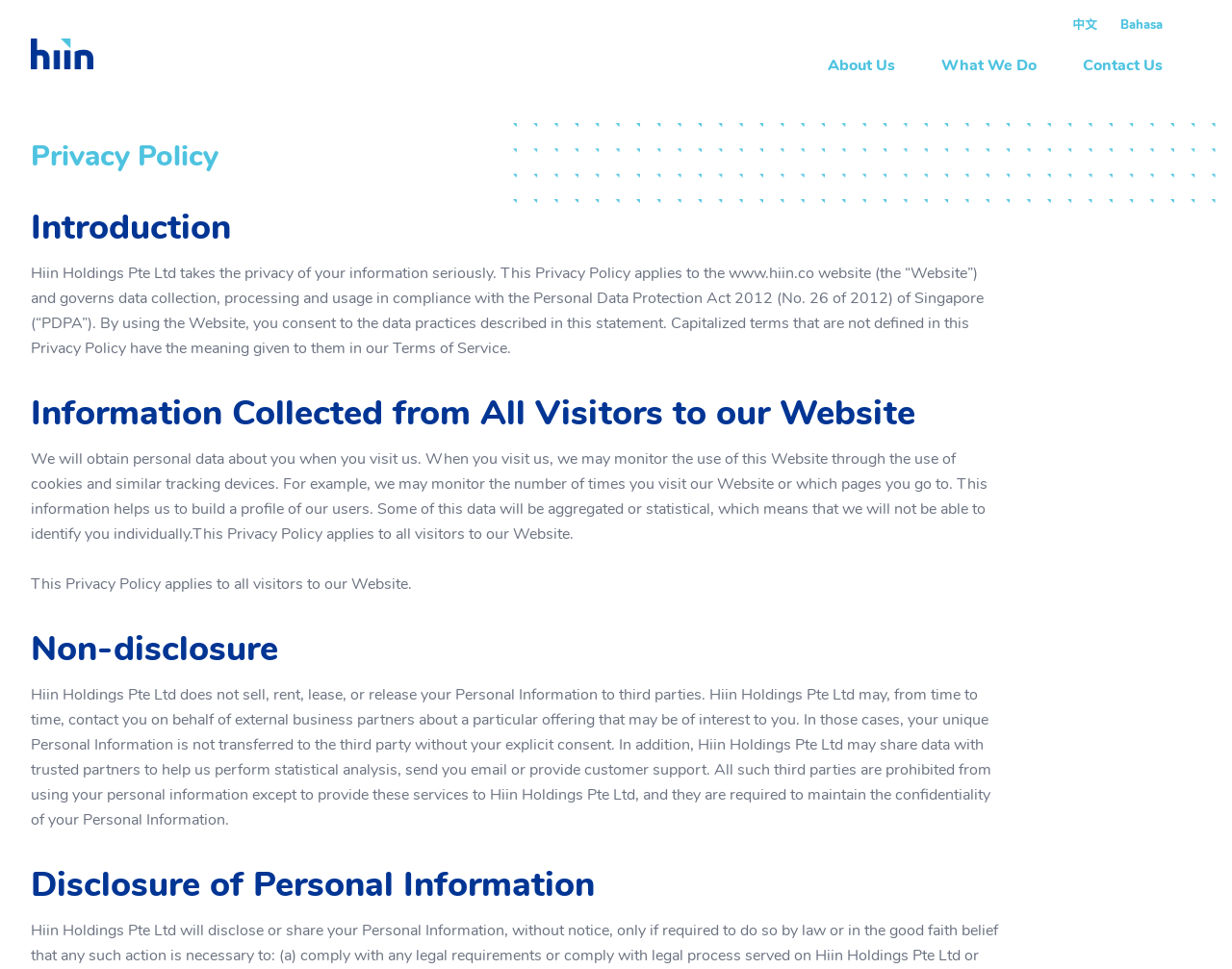What language options are available?
Look at the screenshot and respond with a single word or phrase.

Chinese and Bahasa